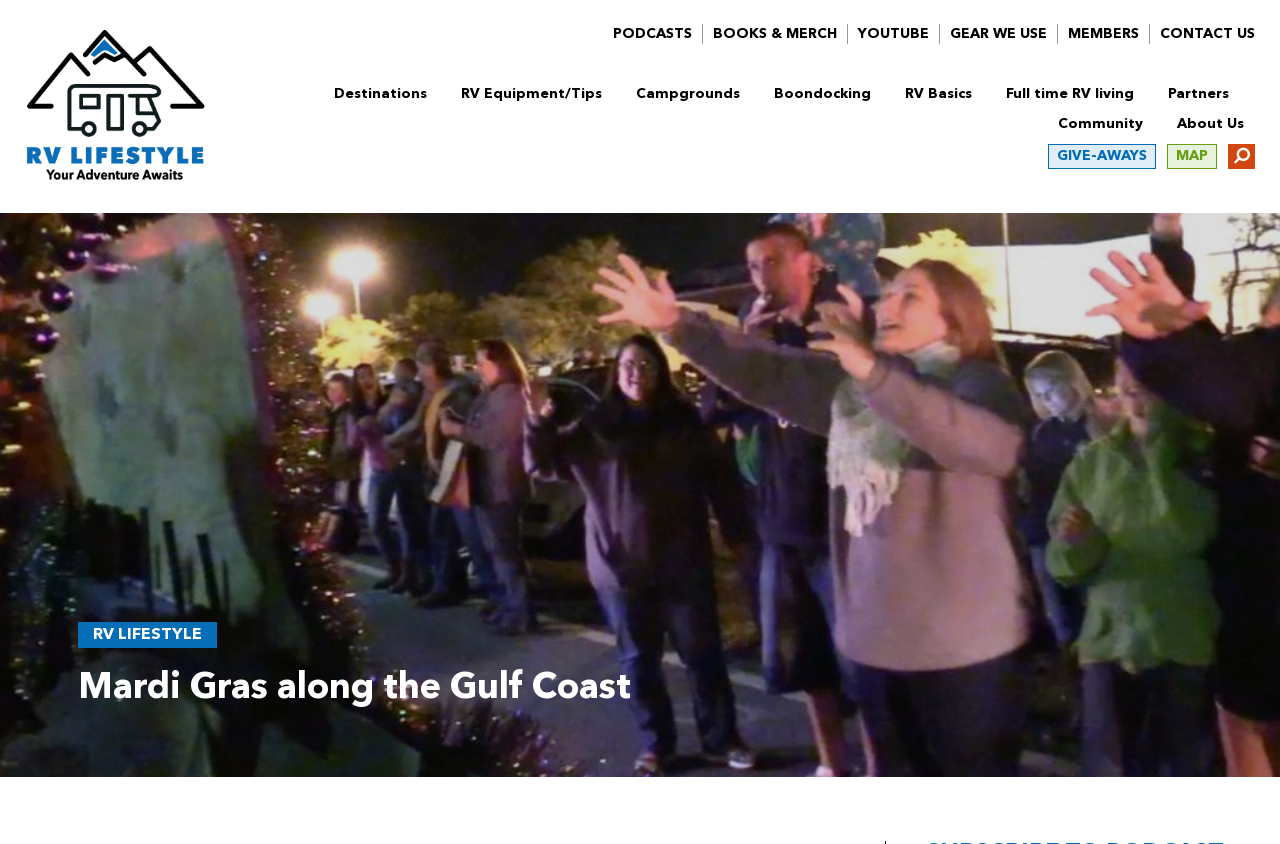Please respond to the question with a concise word or phrase:
What type of content is available on this website?

RV-related content